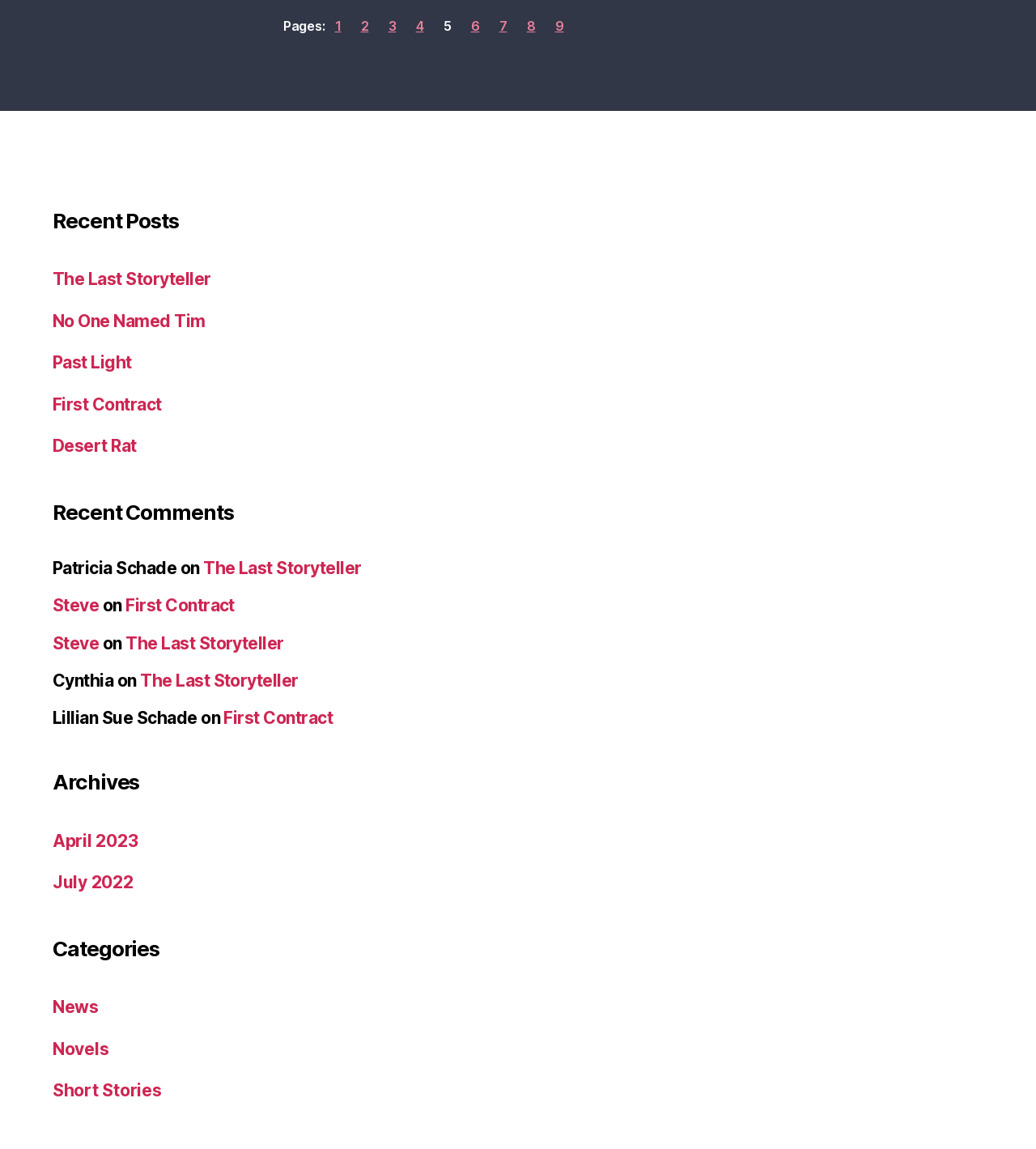What is the title of the first recent post?
Look at the image and respond with a single word or a short phrase.

The Last Storyteller